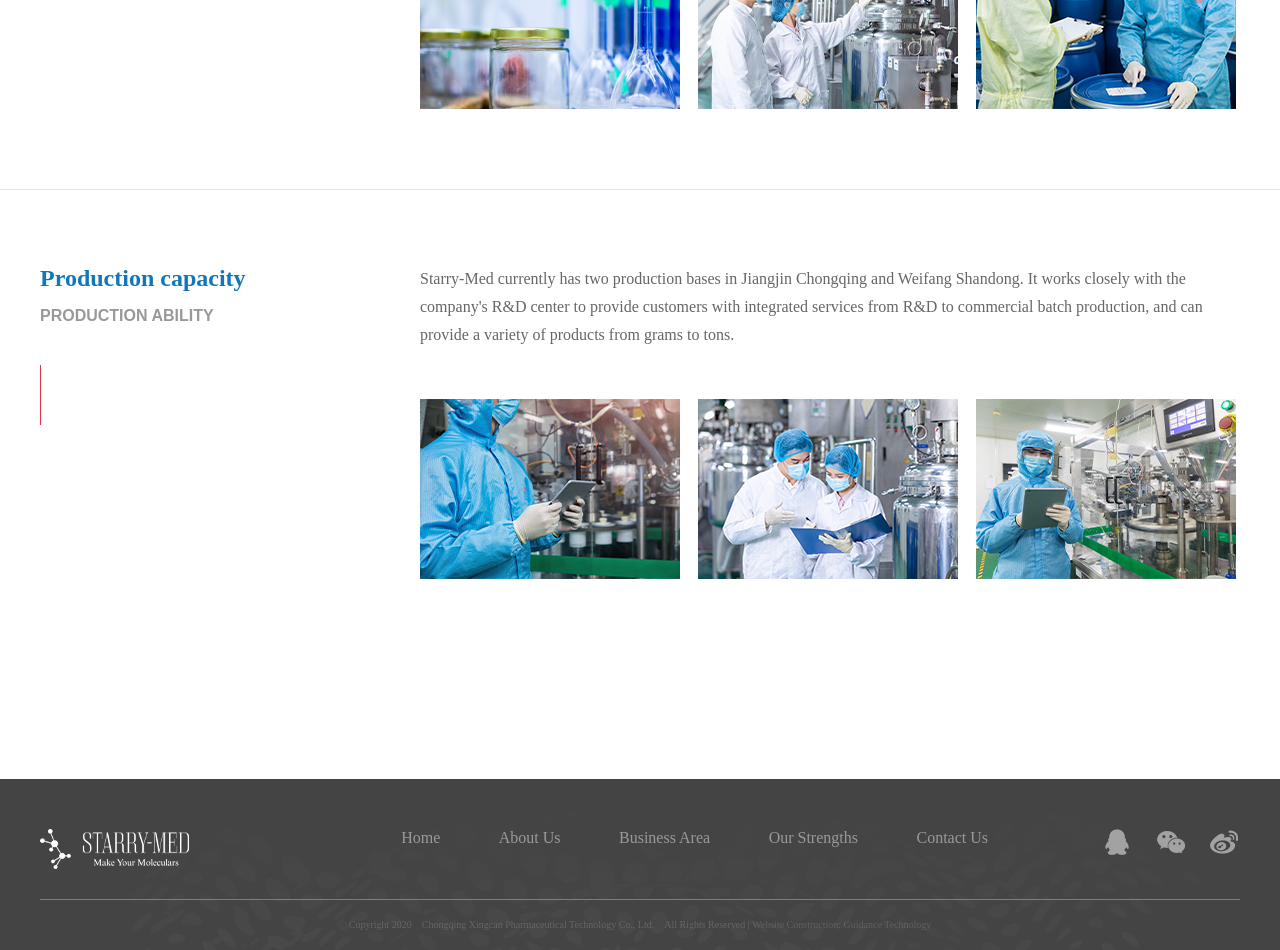Specify the bounding box coordinates for the region that must be clicked to perform the given instruction: "Click on Contact Us".

[0.716, 0.872, 0.772, 0.891]